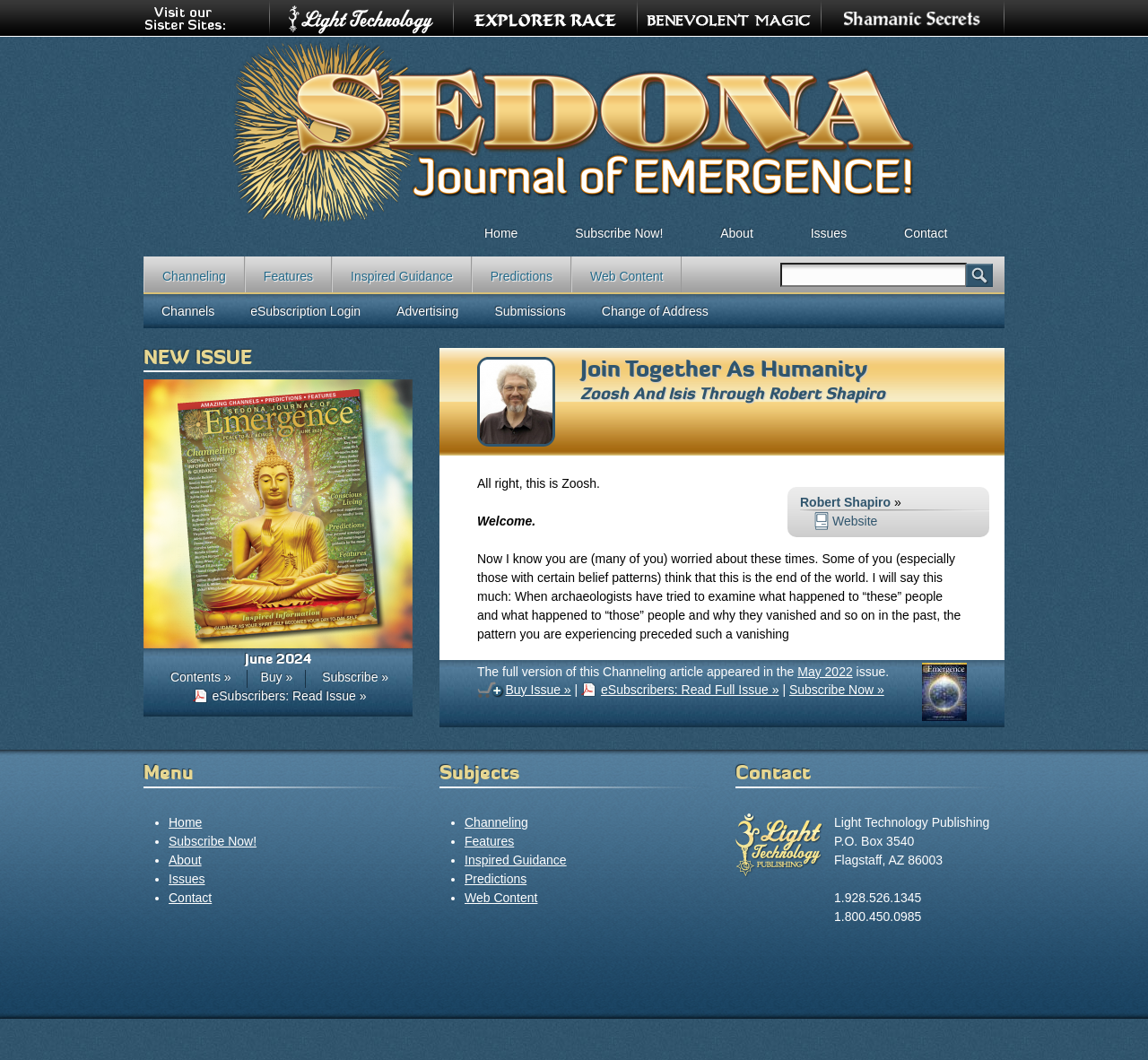Identify the bounding box coordinates of the clickable region necessary to fulfill the following instruction: "Subscribe Now". The bounding box coordinates should be four float numbers between 0 and 1, i.e., [left, top, right, bottom].

[0.687, 0.644, 0.77, 0.657]